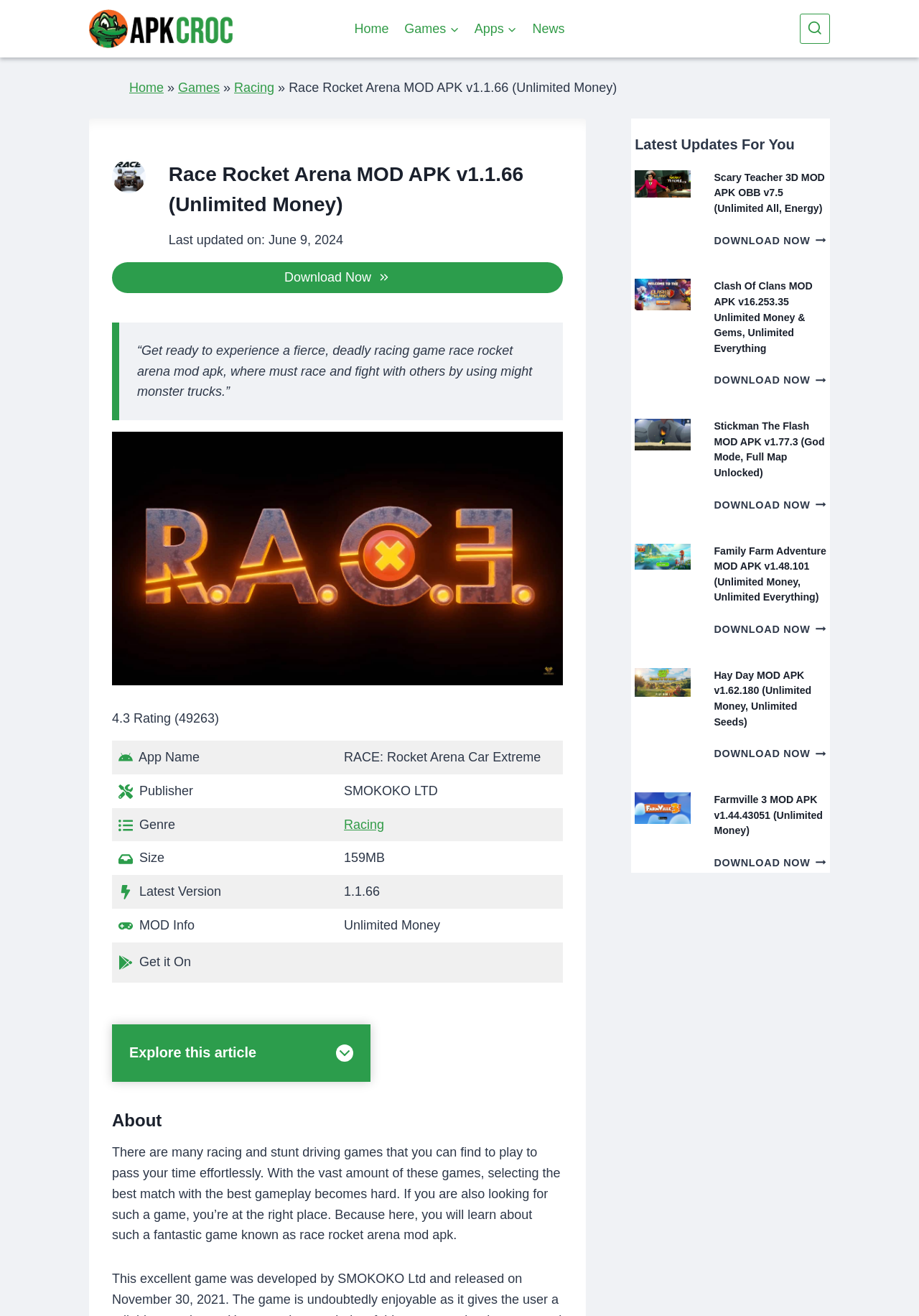Please identify the bounding box coordinates of the area I need to click to accomplish the following instruction: "Explore the 'Racing' genre".

[0.374, 0.621, 0.418, 0.632]